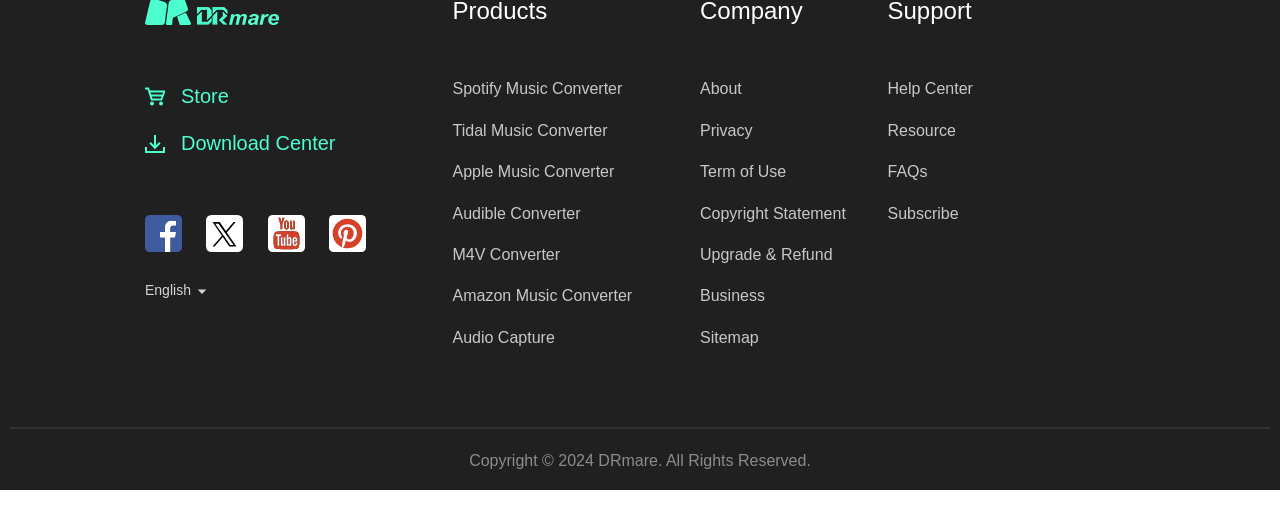Given the element description: "Audio Capture", predict the bounding box coordinates of this UI element. The coordinates must be four float numbers between 0 and 1, given as [left, top, right, bottom].

[0.354, 0.63, 0.433, 0.662]